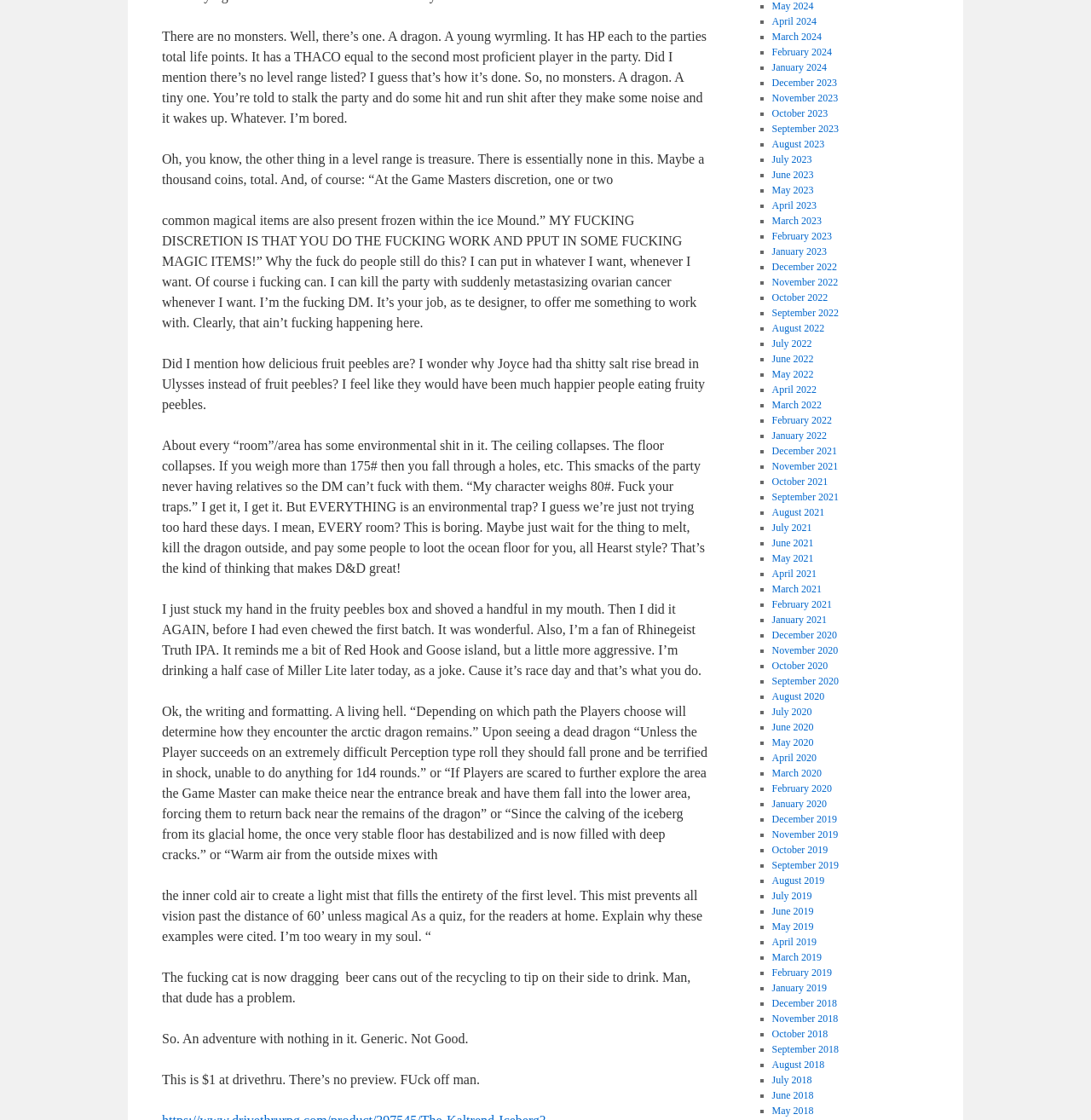Identify the bounding box coordinates of the element that should be clicked to fulfill this task: "Click on April 2024". The coordinates should be provided as four float numbers between 0 and 1, i.e., [left, top, right, bottom].

[0.707, 0.014, 0.748, 0.024]